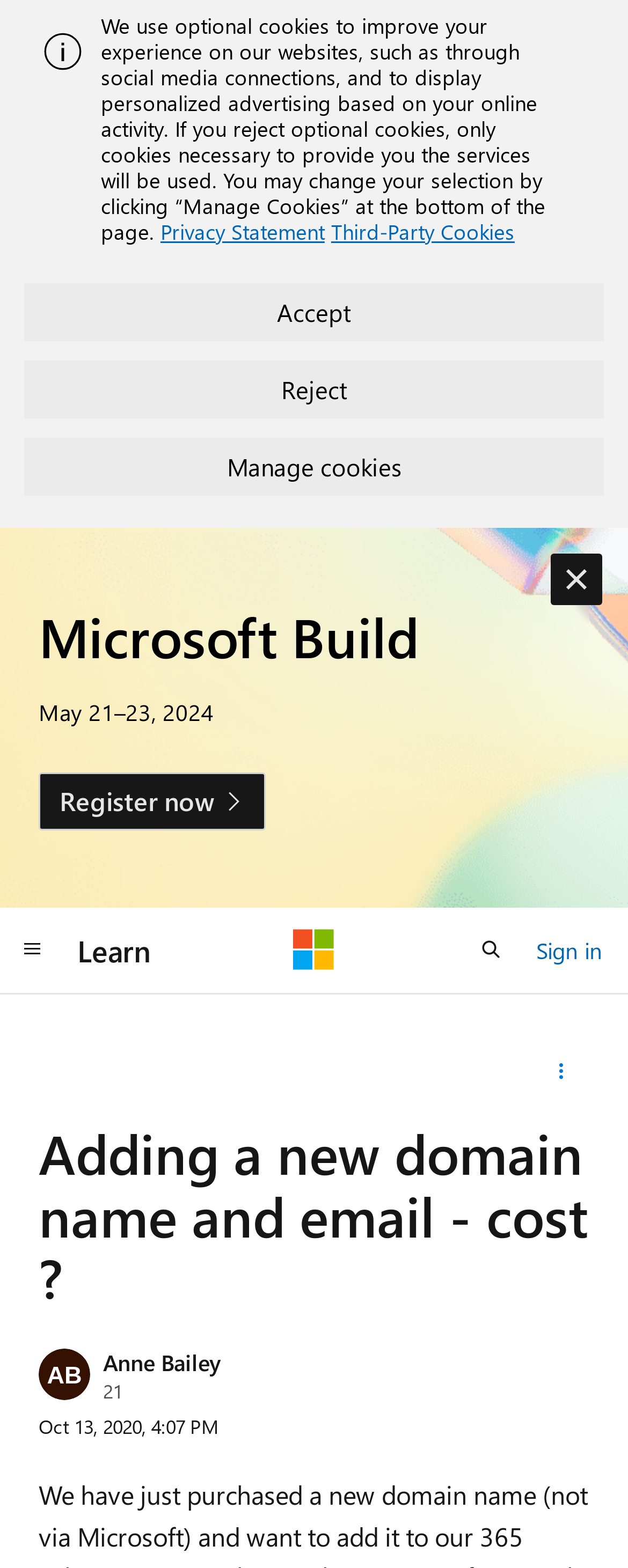Please respond to the question with a concise word or phrase:
What is the timestamp of the question 'Adding a new domain name and email - cost?'

Oct 13, 2020, 4:07 PM